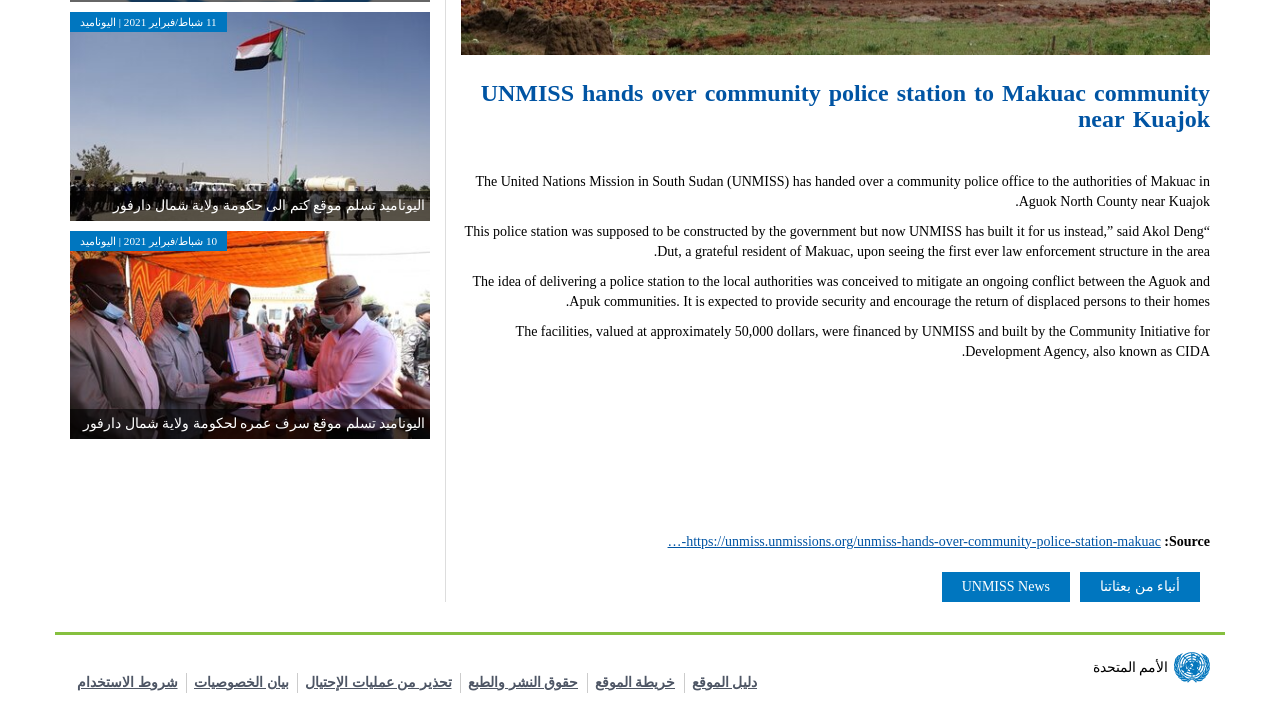Given the element description تحذير من عمليات الإحتيال, specify the bounding box coordinates of the corresponding UI element in the format (top-left x, top-left y, bottom-right x, bottom-right y). All values must be between 0 and 1.

[0.238, 0.924, 0.353, 0.951]